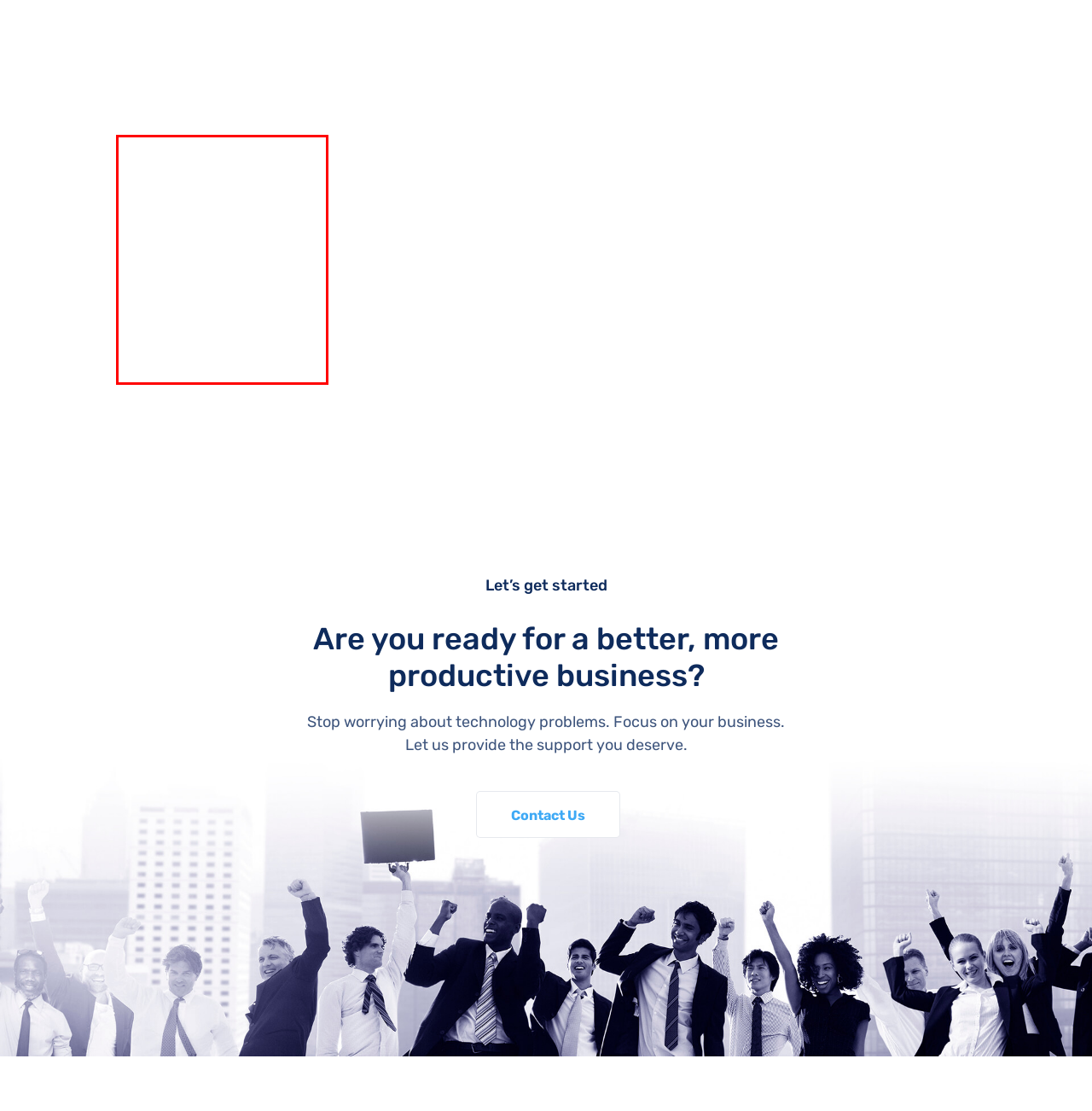Identify the text inside the red bounding box in the provided webpage screenshot and transcribe it.

According to an article published in the International Journal of Medical Informatics, health information sharing between patients and providers helps to improve diagnosis, promotes self care, and patients also know more information about their health. Healthcare information in EMRs are important sources for clinical, research, and policy questions.